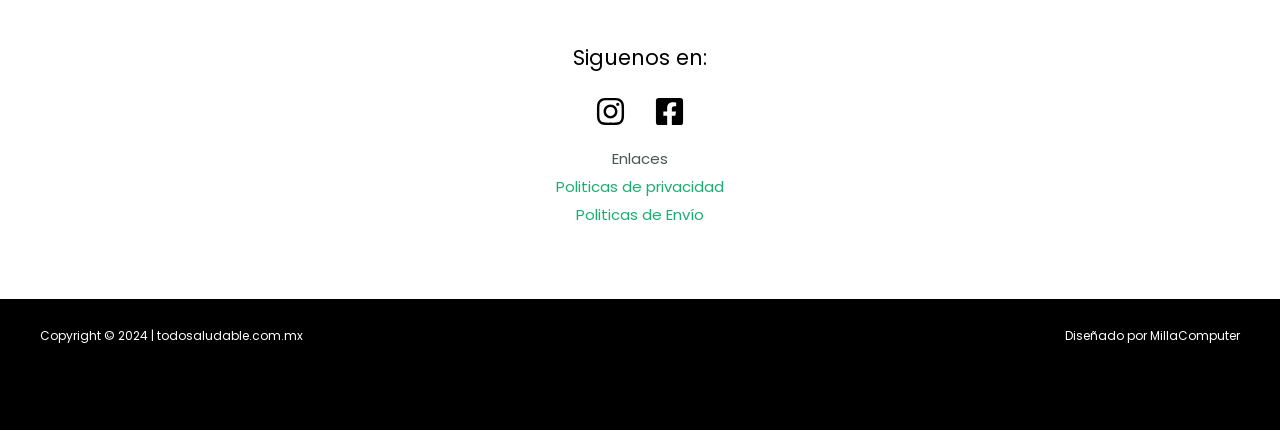Who designed the website?
Use the information from the screenshot to give a comprehensive response to the question.

I found the designer of the website by looking at the text 'Diseñado por' followed by the link 'MillaComputer' at the bottom of the page.